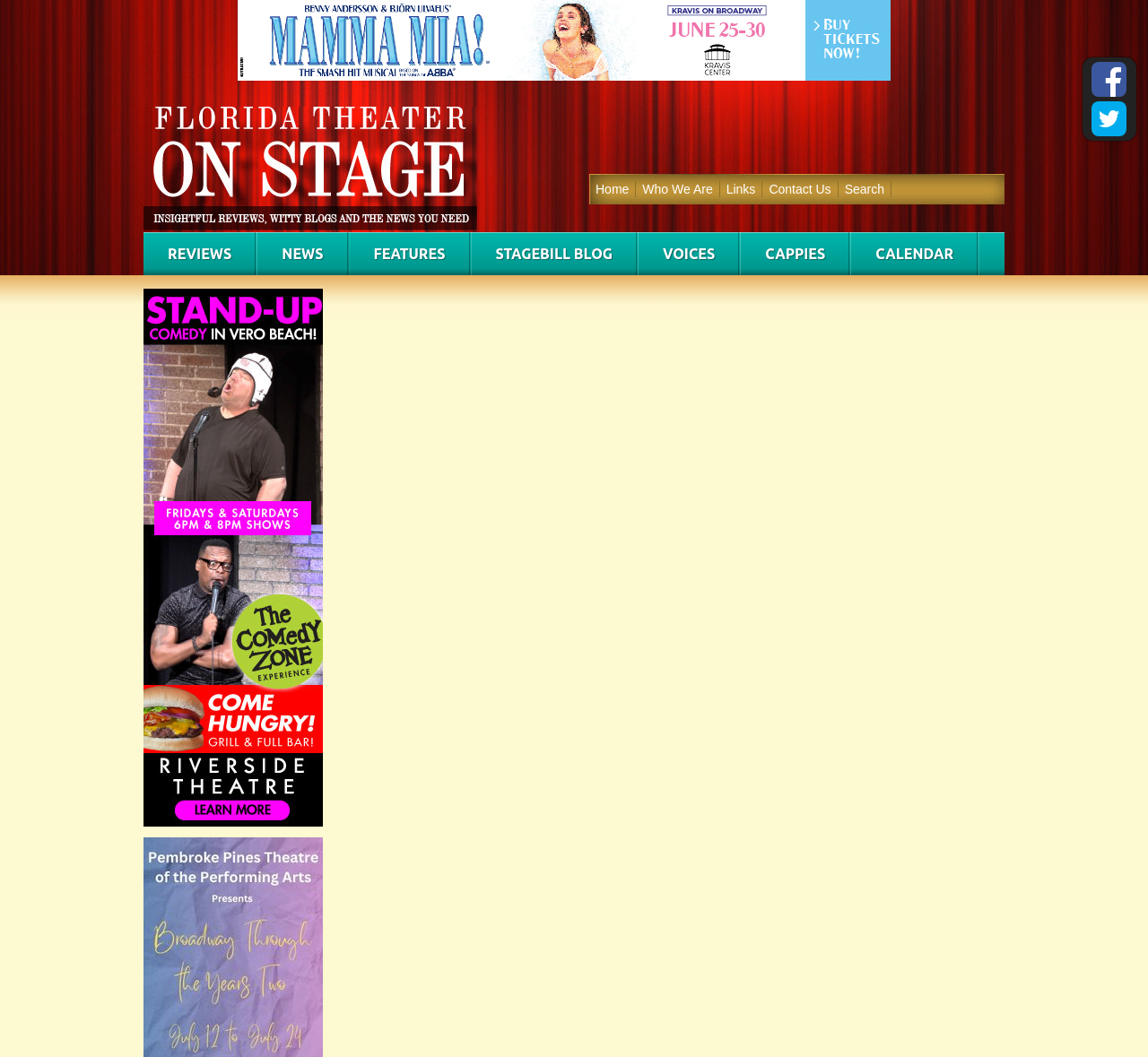How many social media icons are present?
Refer to the image and respond with a one-word or short-phrase answer.

2